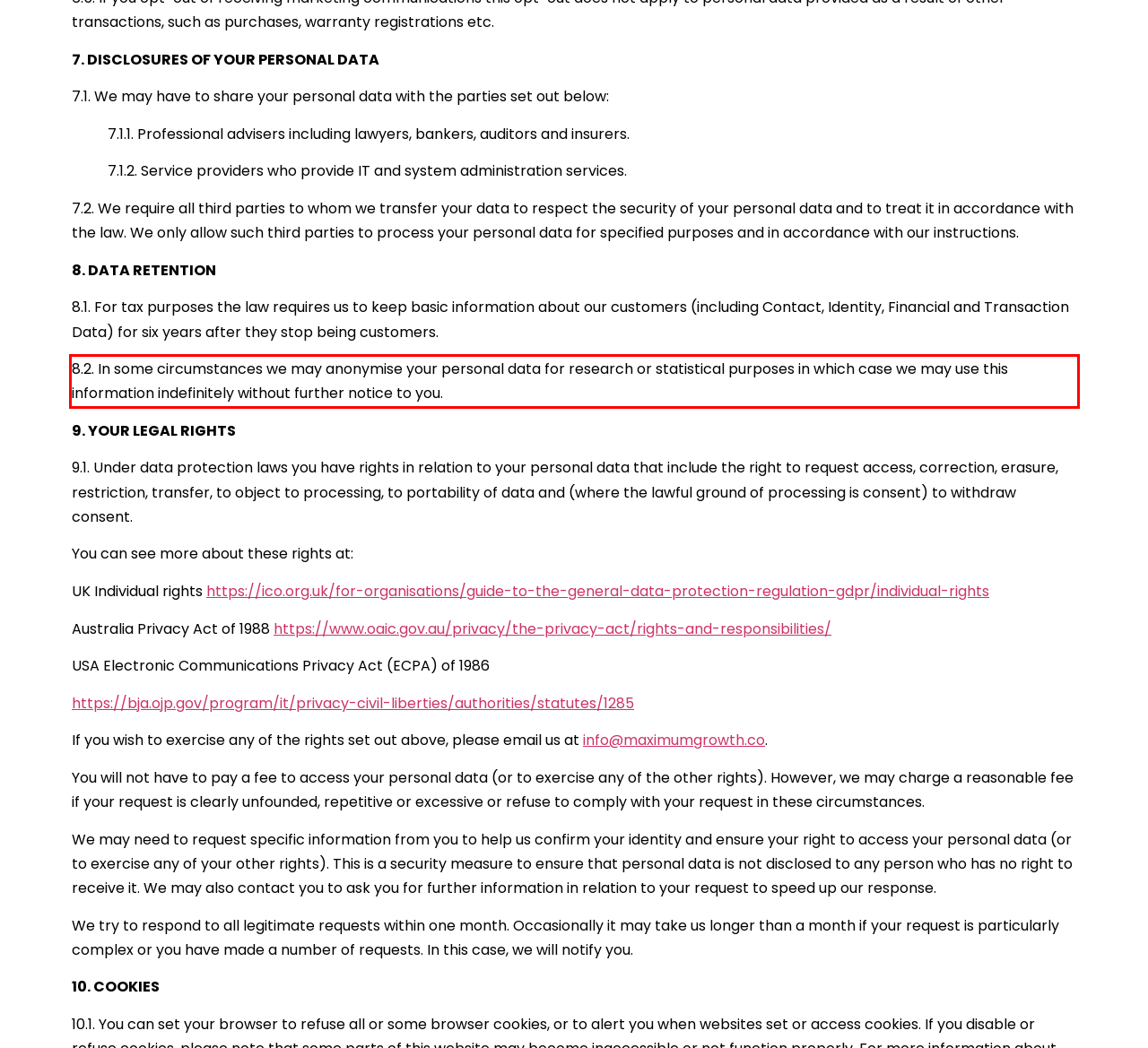Review the webpage screenshot provided, and perform OCR to extract the text from the red bounding box.

8.2. In some circumstances we may anonymise your personal data for research or statistical purposes in which case we may use this information indefinitely without further notice to you.